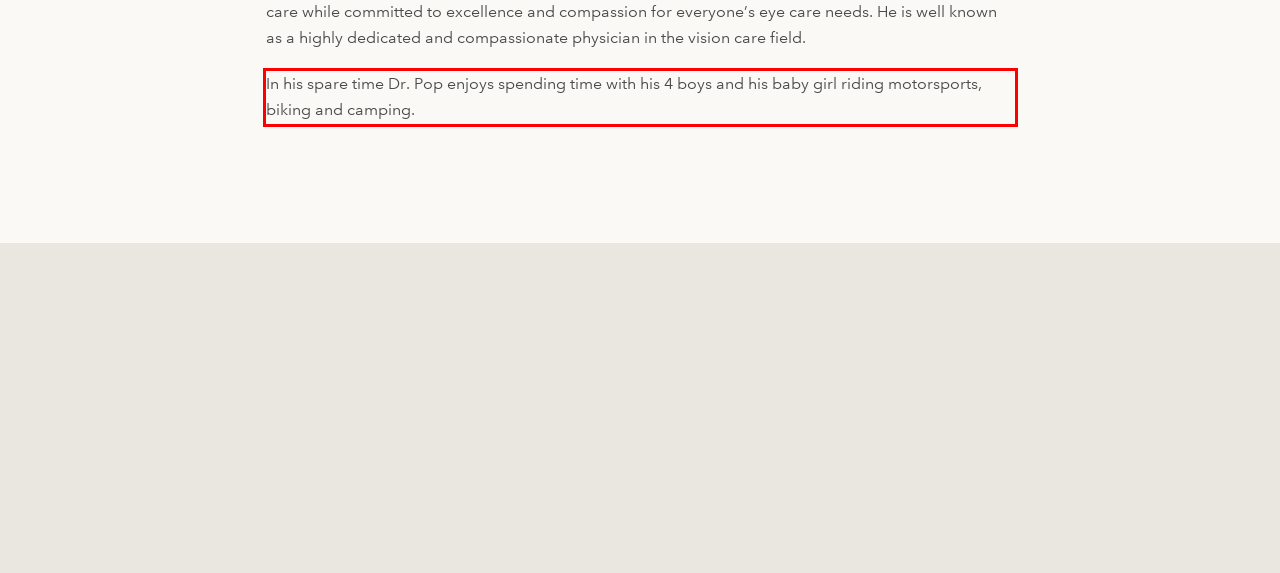You are provided with a screenshot of a webpage that includes a UI element enclosed in a red rectangle. Extract the text content inside this red rectangle.

In his spare time Dr. Pop enjoys spending time with his 4 boys and his baby girl riding motorsports, biking and camping.